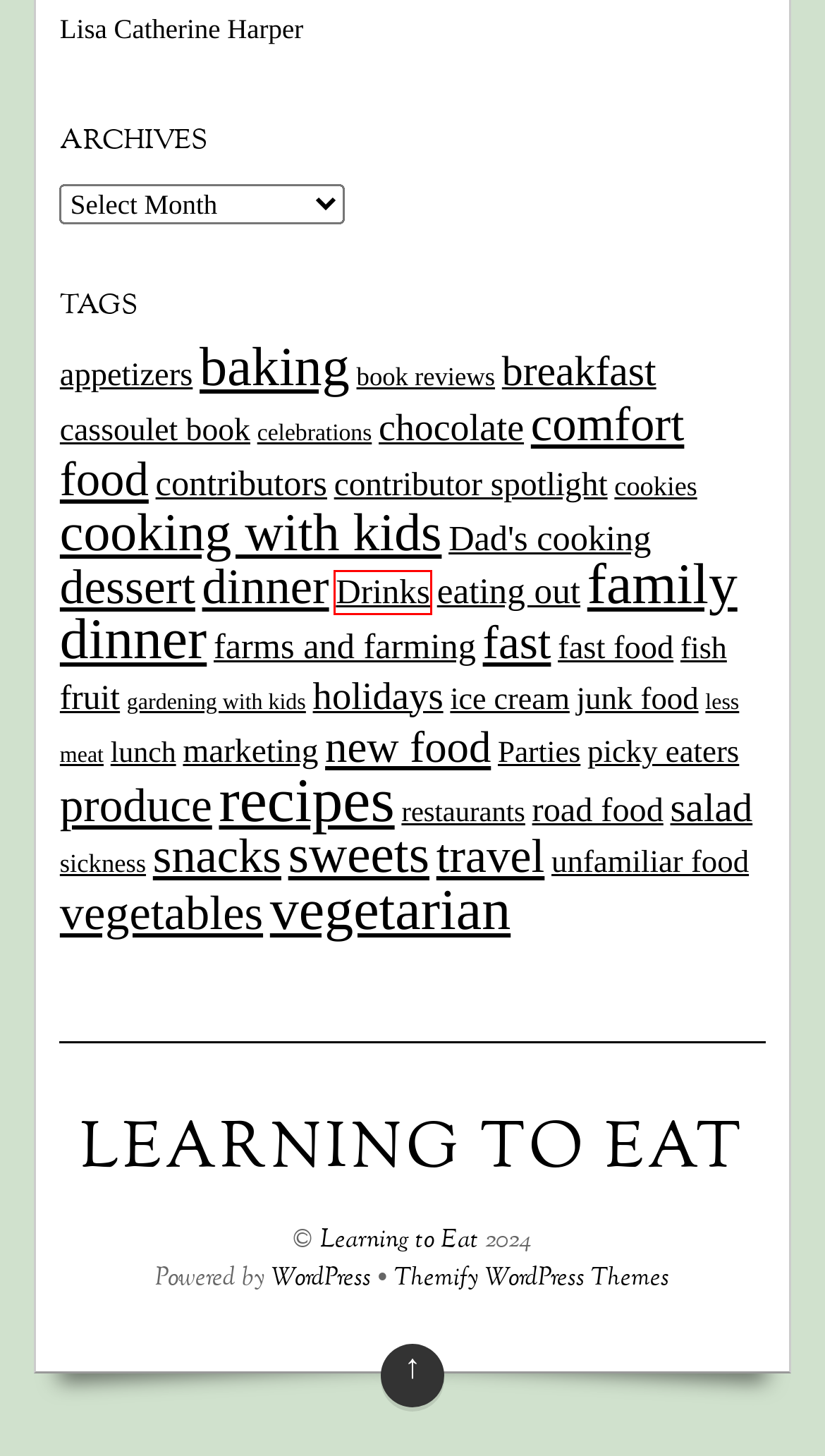Examine the screenshot of a webpage with a red rectangle bounding box. Select the most accurate webpage description that matches the new webpage after clicking the element within the bounding box. Here are the candidates:
A. appetizers – Learning to Eat
B. book reviews – Learning to Eat
C. unfamiliar food – Learning to Eat
D. sweets – Learning to Eat
E. chocolate – Learning to Eat
F. Drinks – Learning to Eat
G. dessert – Learning to Eat
H. comfort food – Learning to Eat

F